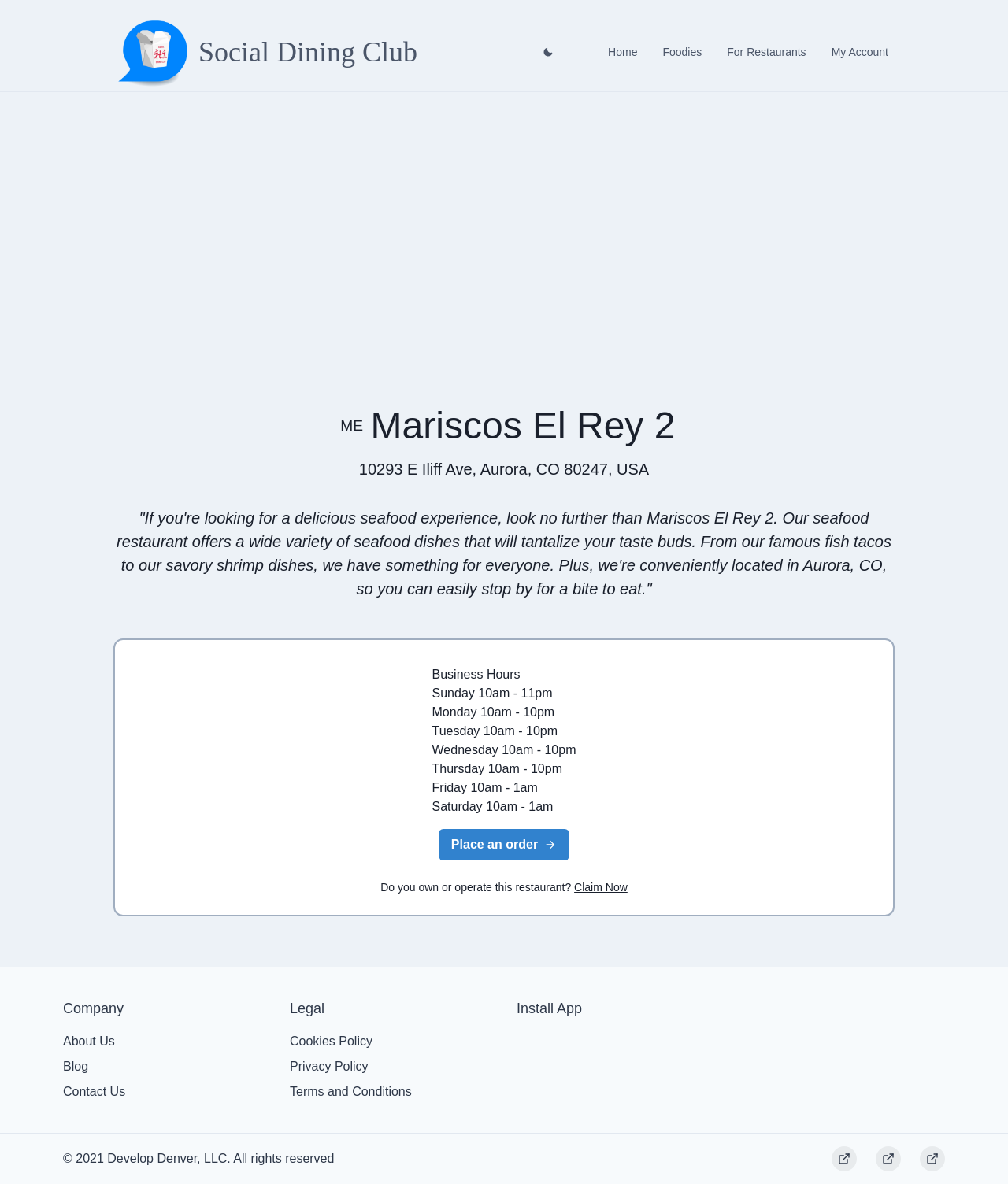Identify the bounding box coordinates of the element that should be clicked to fulfill this task: "Place an order". The coordinates should be provided as four float numbers between 0 and 1, i.e., [left, top, right, bottom].

[0.435, 0.7, 0.565, 0.727]